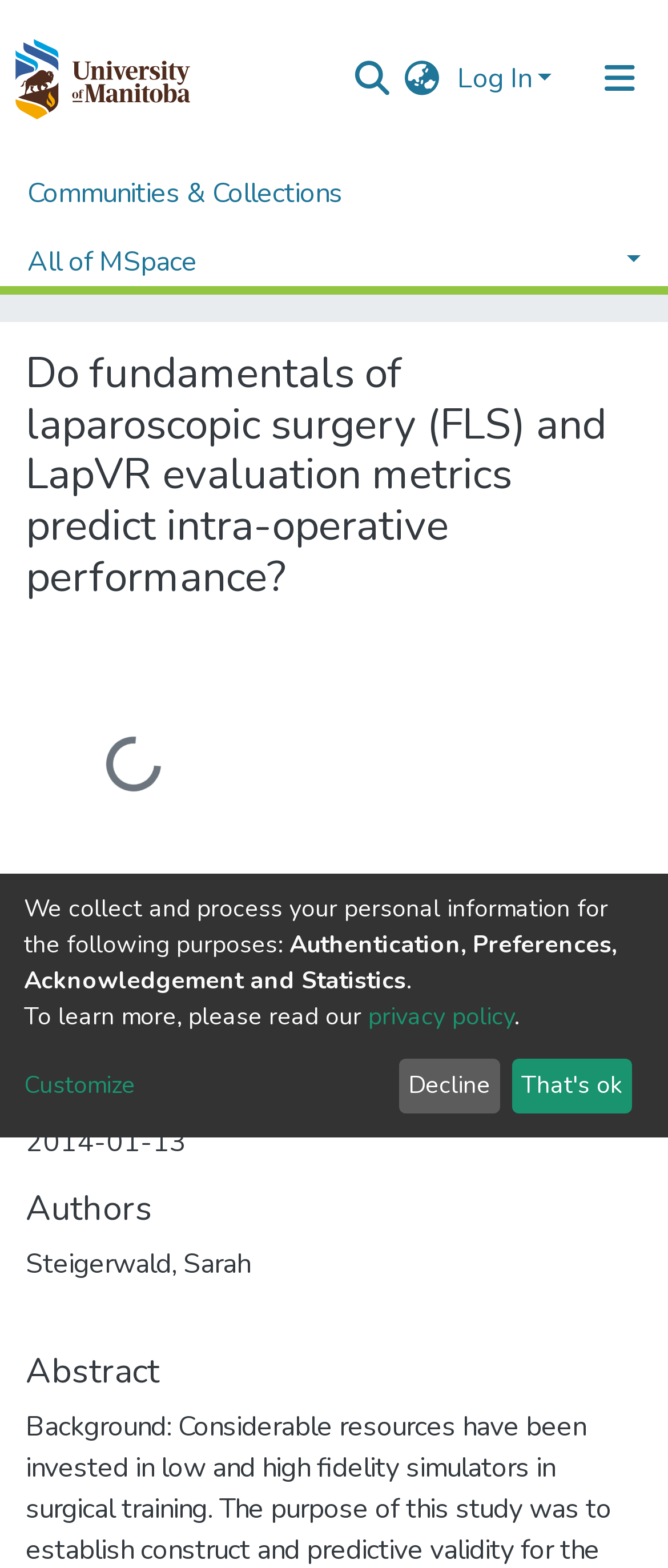Find the bounding box coordinates for the HTML element specified by: "aria-label="Search" name="query"".

[0.513, 0.028, 0.59, 0.07]